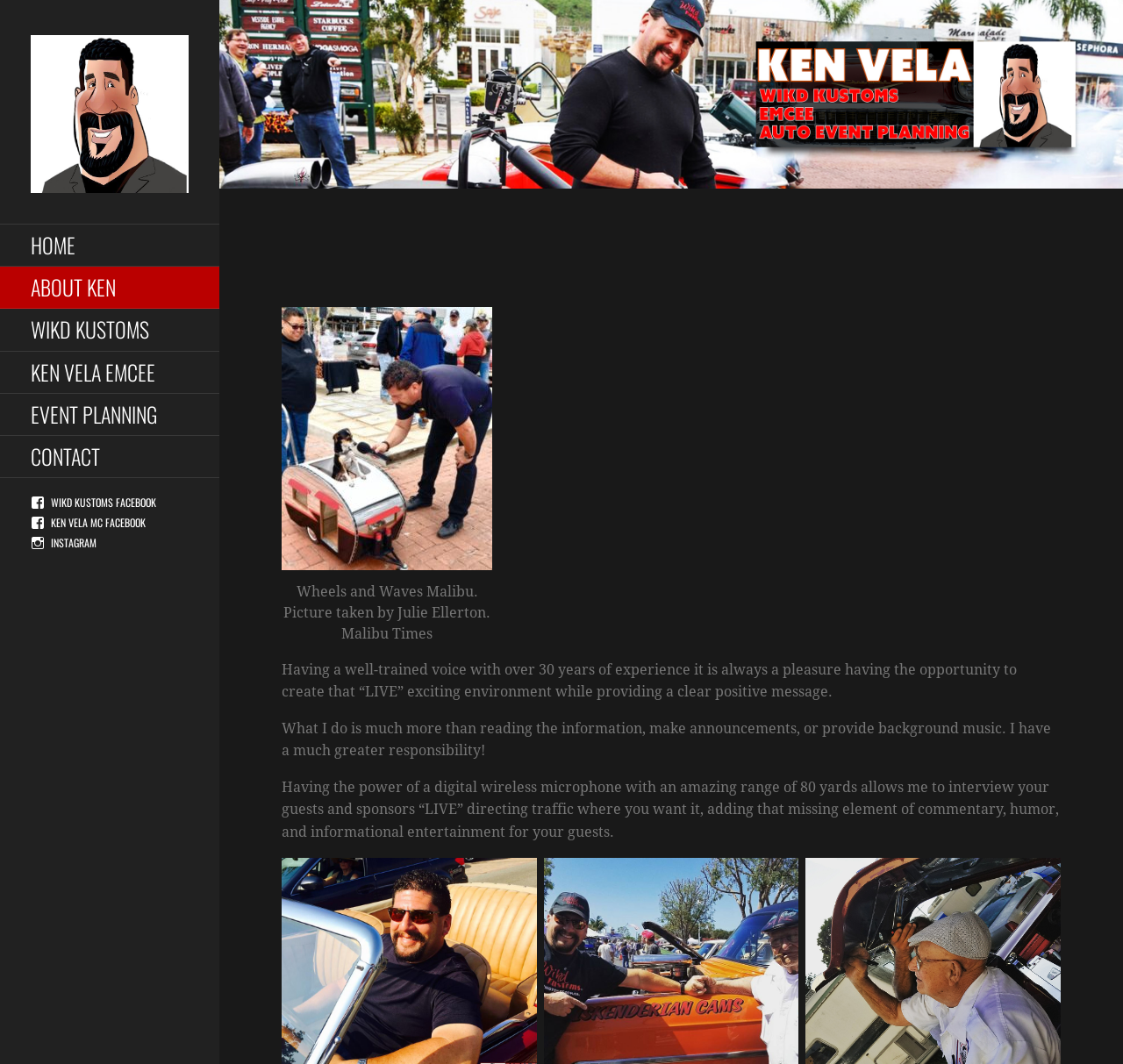Please give a concise answer to this question using a single word or phrase: 
How many years of experience does the emcee have?

over 30 years